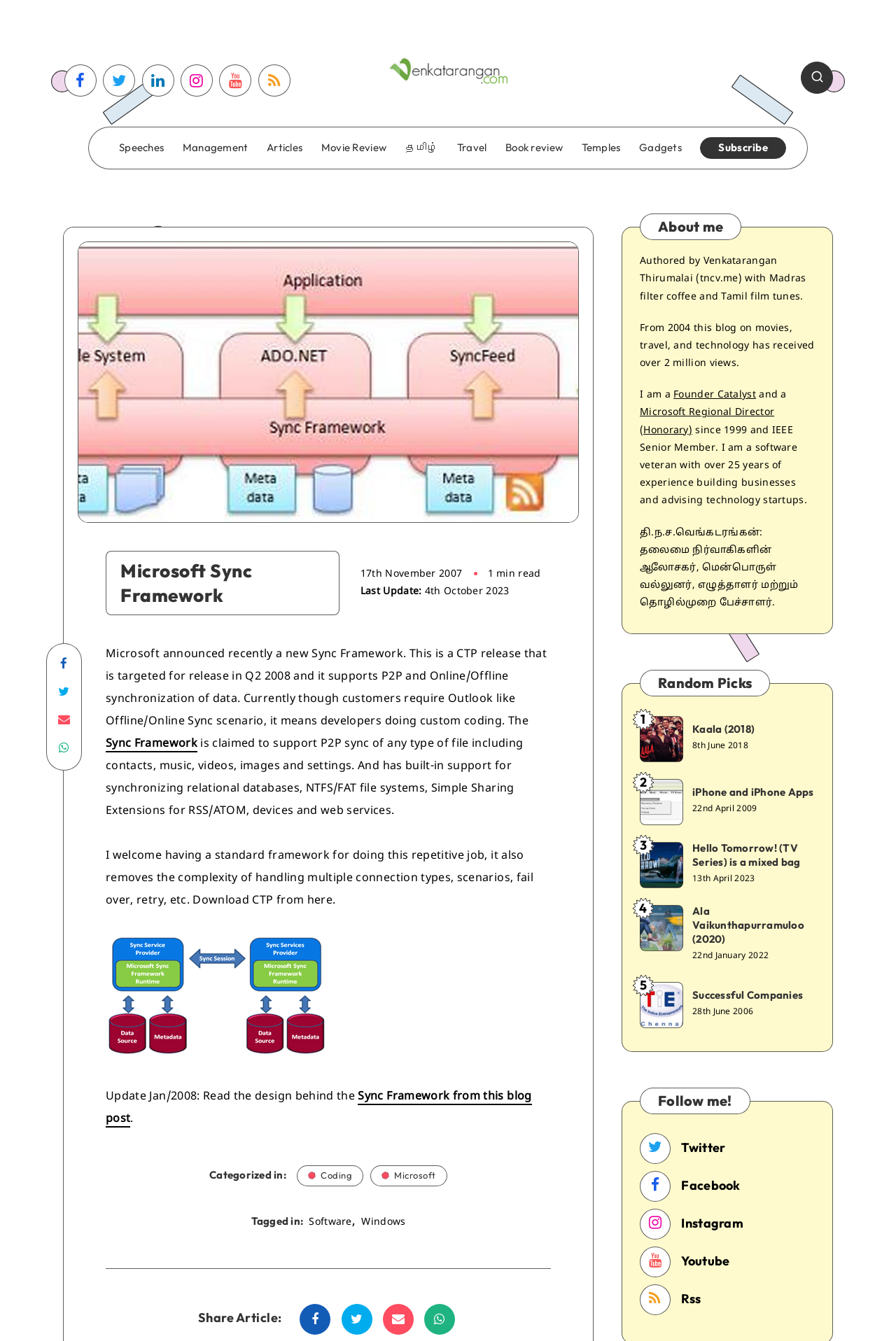Extract the primary headline from the webpage and present its text.

Microsoft Sync Framework